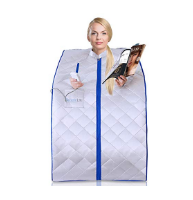Offer a detailed narrative of what is shown in the image.

The image features a woman enjoying a relaxing moment inside a portable infrared sauna tent. She is seated comfortably, with her arms reaching out of the sauna's openings, holding a magazine in one hand, suggesting a tranquil and personal spa experience. The sauna itself is designed with a sleek, quilted fabric in white, accented with blue zippers, enhancing its modern appearance. This setup emphasizes the convenience of home spa sessions, allowing users to unwind while reading or engaging in other light activities. Ideal for stress relief and health benefits, this portable sauna offers a blend of comfort and style, making it a popular choice for wellness enthusiasts.